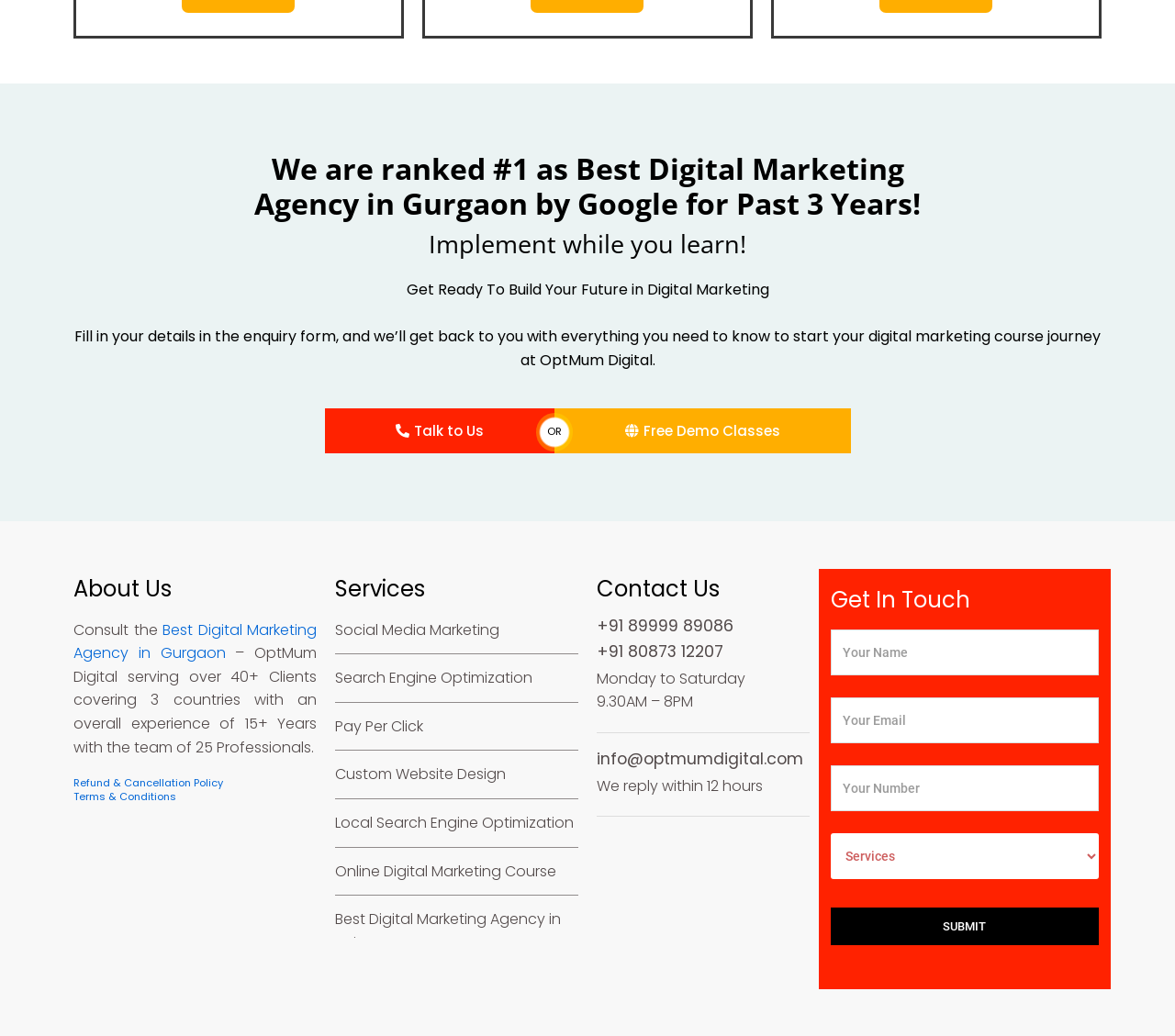Identify the bounding box coordinates for the region of the element that should be clicked to carry out the instruction: "View the next post". The bounding box coordinates should be four float numbers between 0 and 1, i.e., [left, top, right, bottom].

None